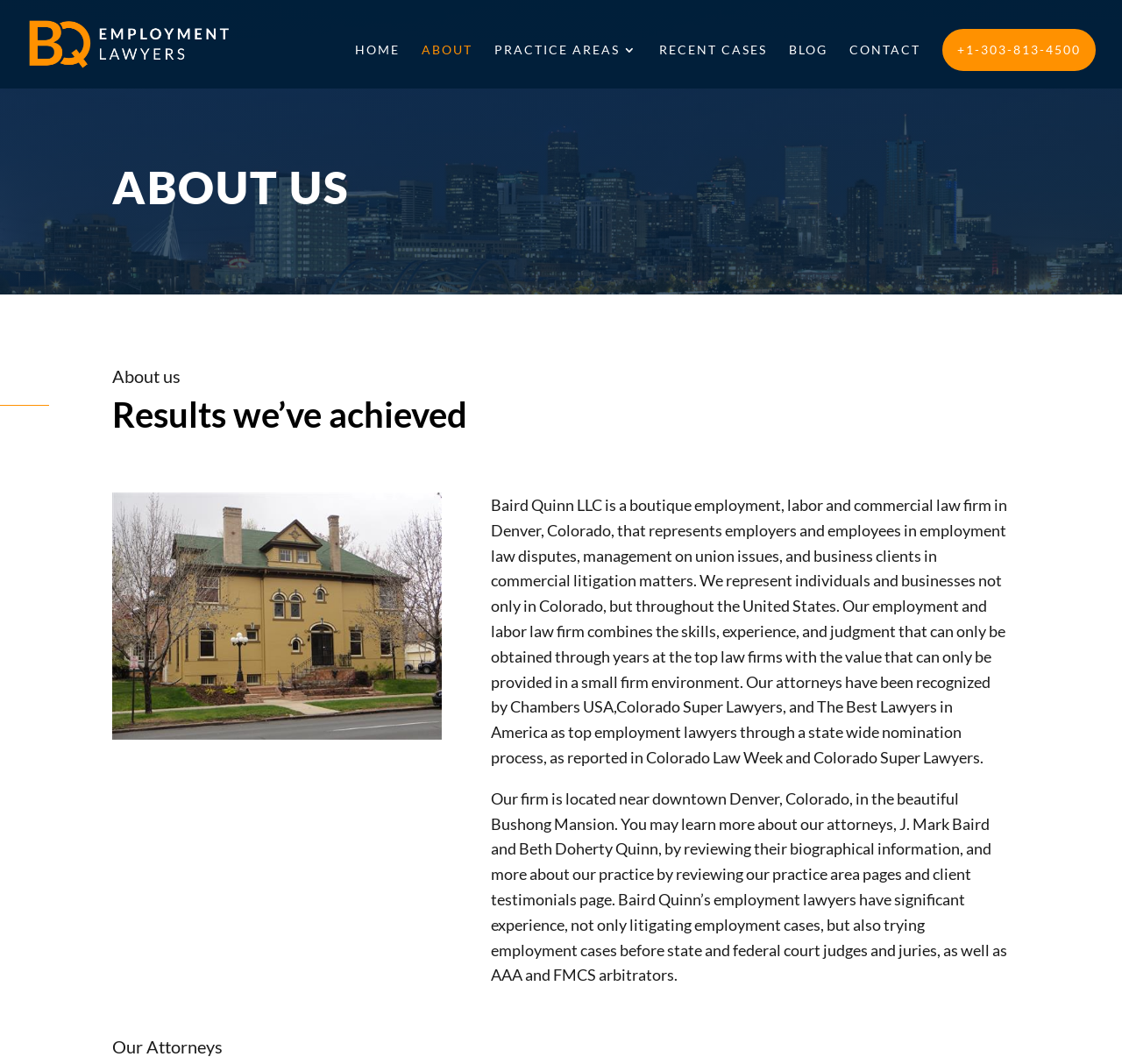Give a short answer using one word or phrase for the question:
What is the name of the mansion where Baird Quinn LLC is located?

Bushong Mansion